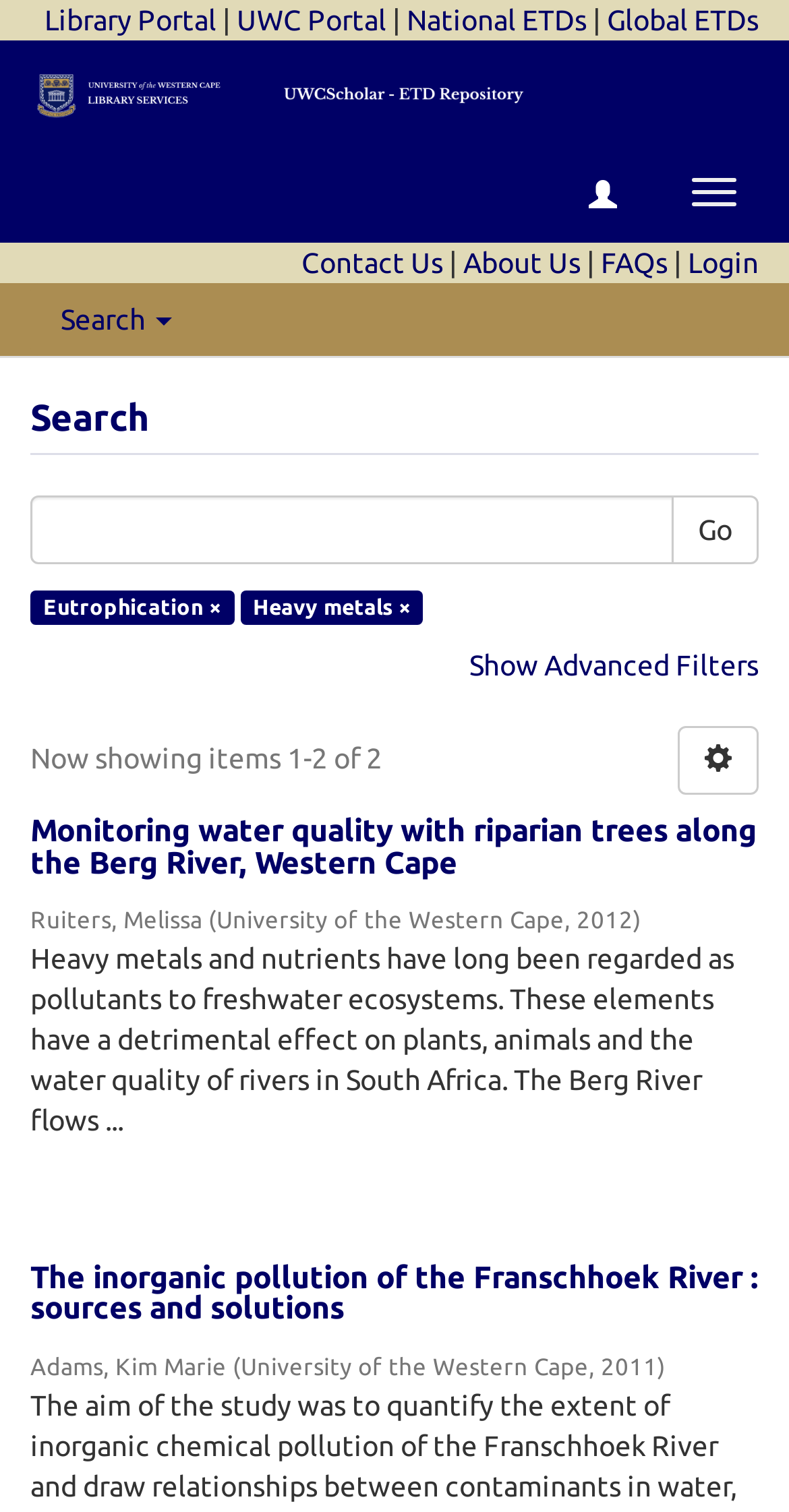Extract the bounding box coordinates of the UI element described by: "parent_node: Toggle navigation". The coordinates should include four float numbers ranging from 0 to 1, e.g., [left, top, right, bottom].

[0.0, 0.027, 1.0, 0.094]